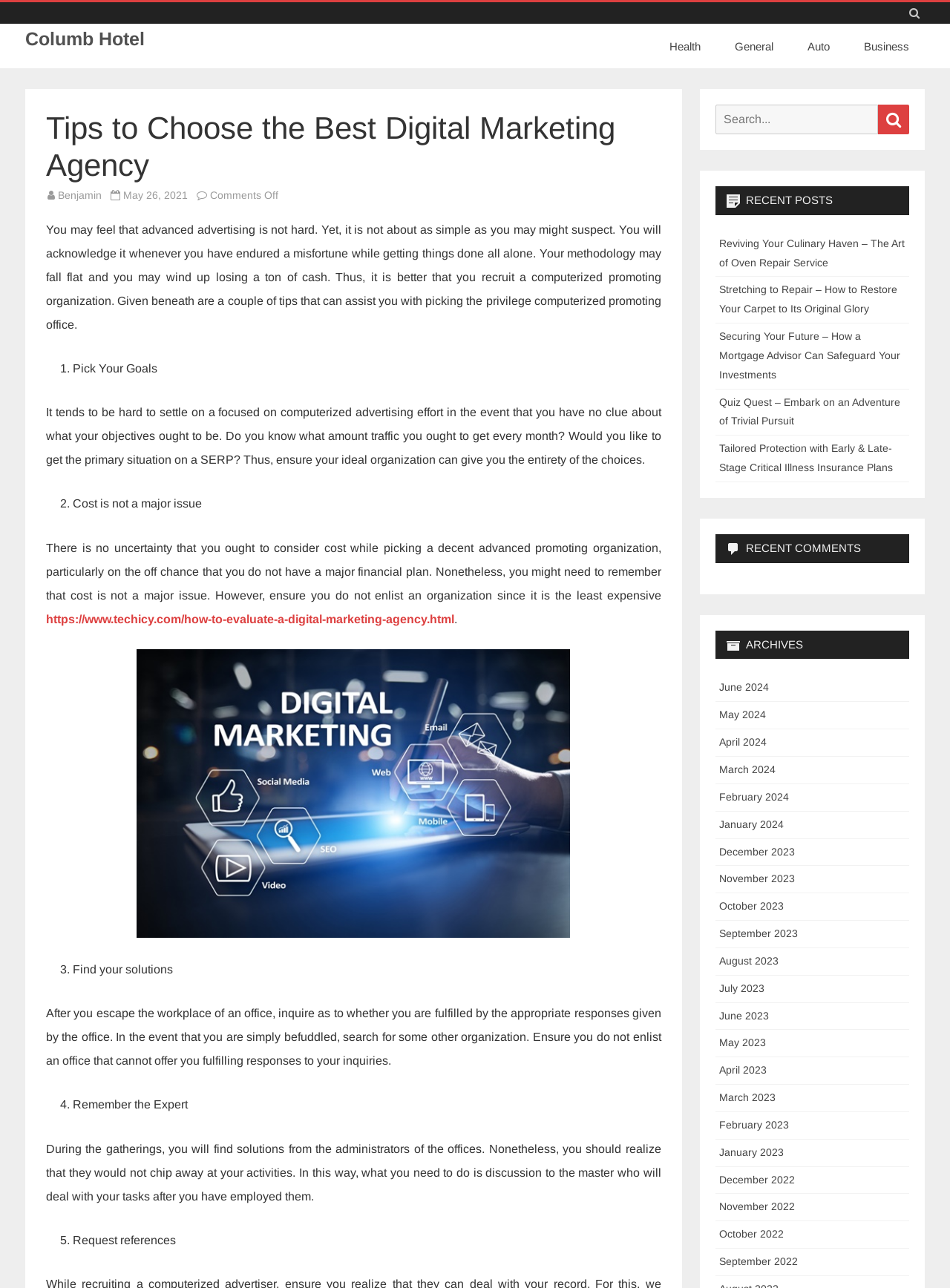Point out the bounding box coordinates of the section to click in order to follow this instruction: "Check the 'Recent Posts'".

[0.753, 0.145, 0.957, 0.167]